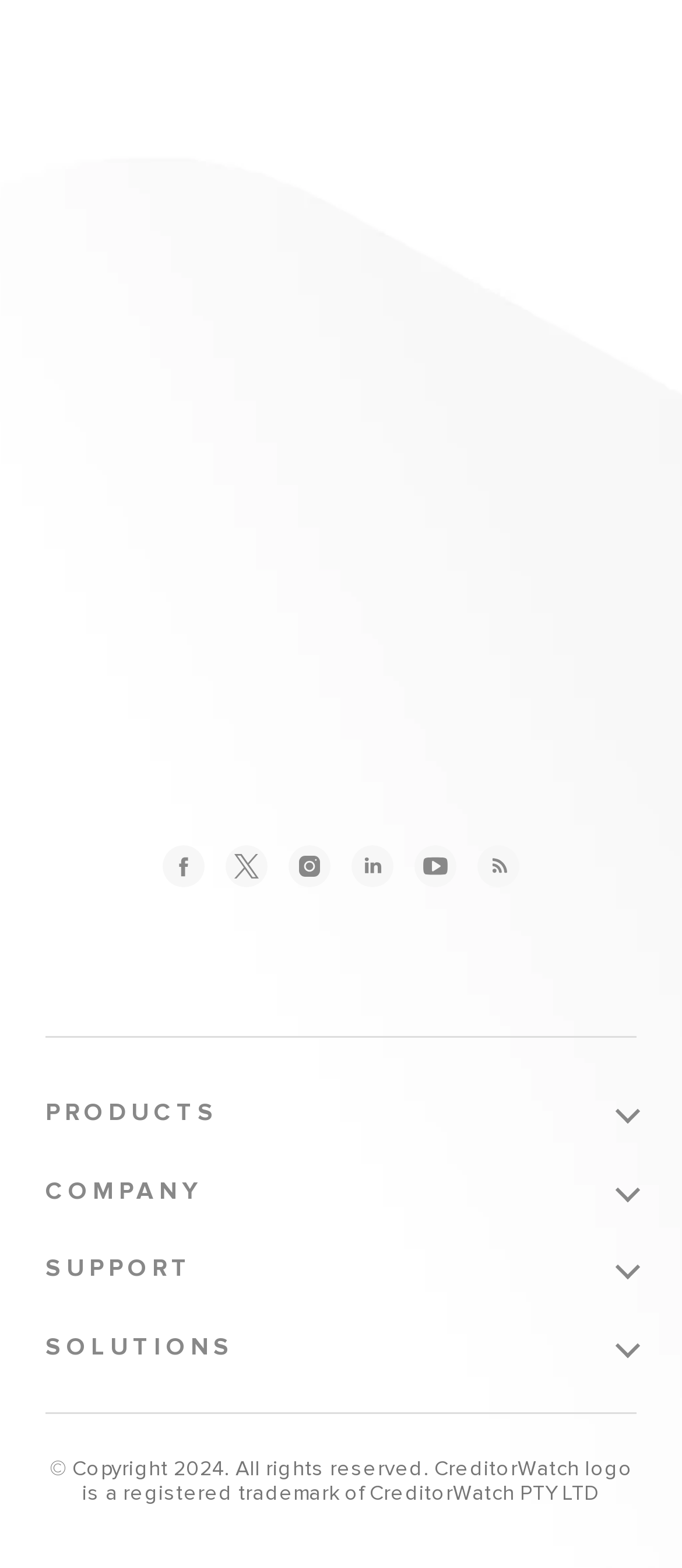What are the main categories on the webpage?
Using the image, give a concise answer in the form of a single word or short phrase.

PRODUCTS, COMPANY, SUPPORT, SOLUTIONS